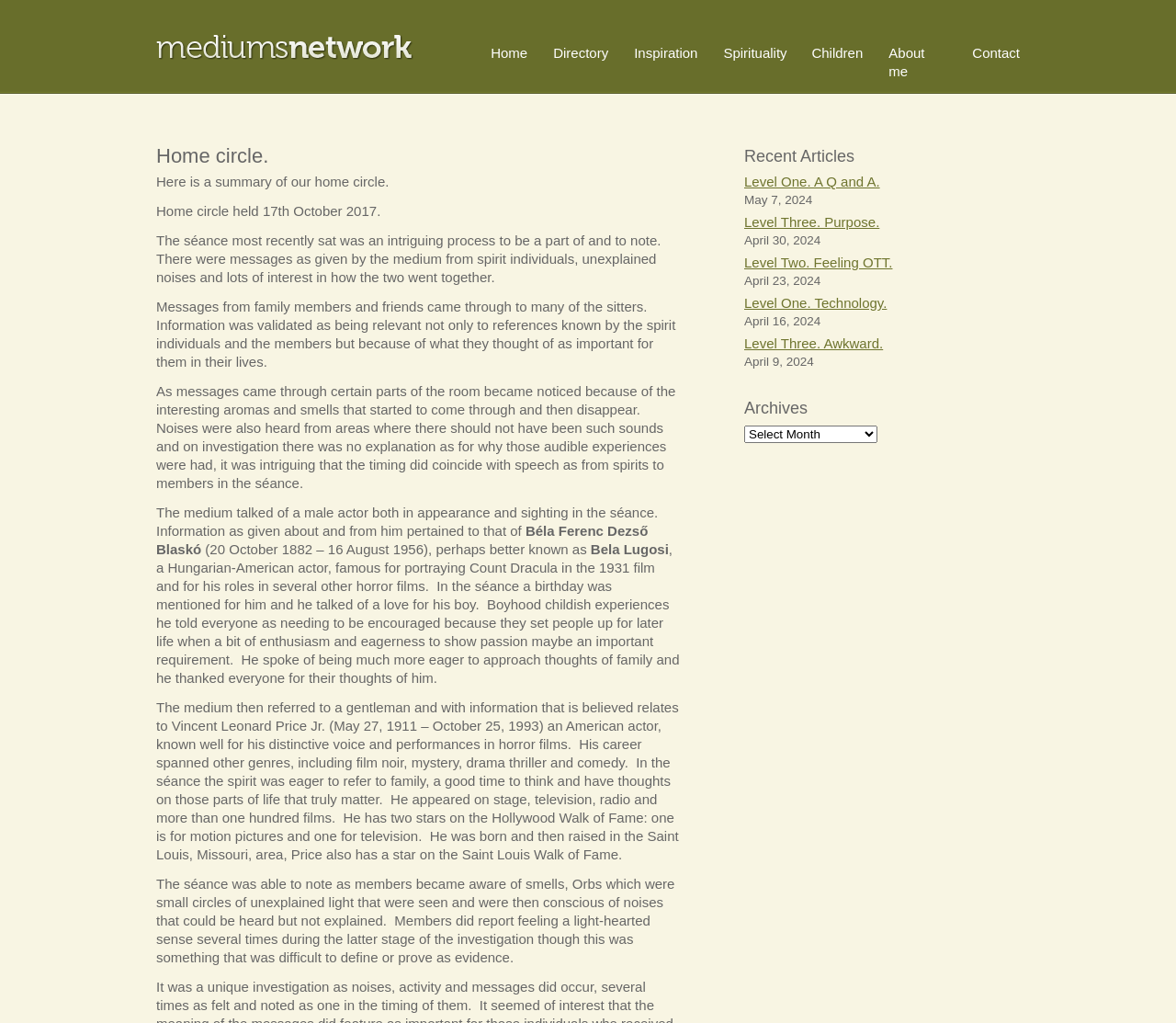Determine the bounding box of the UI element mentioned here: "Browse database". The coordinates must be in the format [left, top, right, bottom] with values ranging from 0 to 1.

None